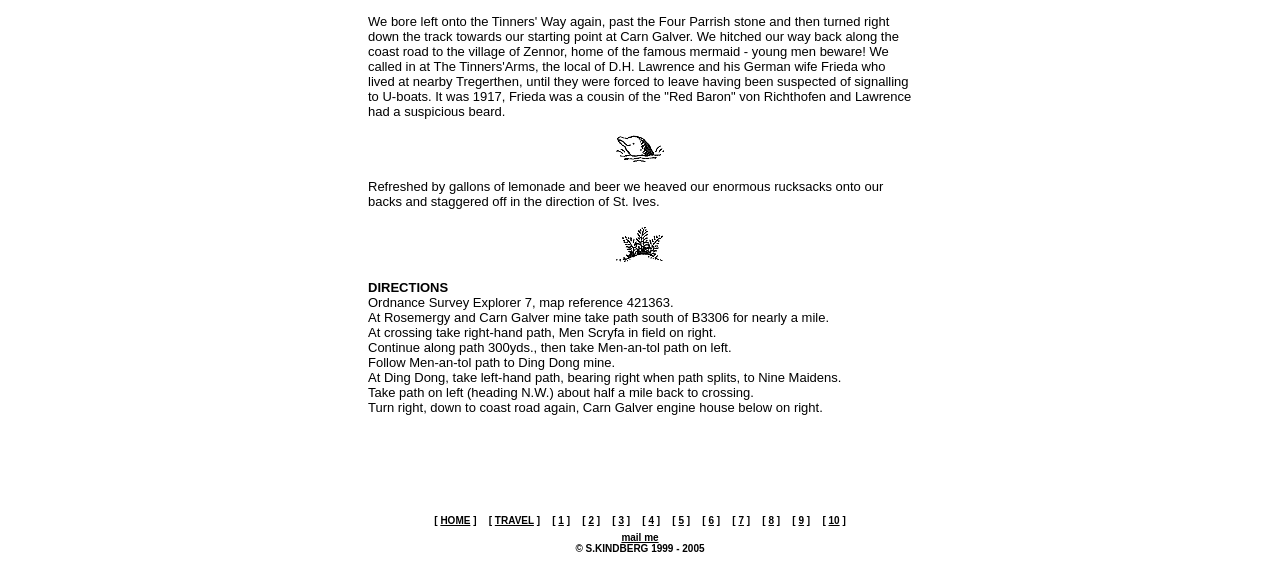What is the direction to take at the crossing after taking the path south of B3306?
Please provide a single word or phrase as your answer based on the image.

Right-hand path